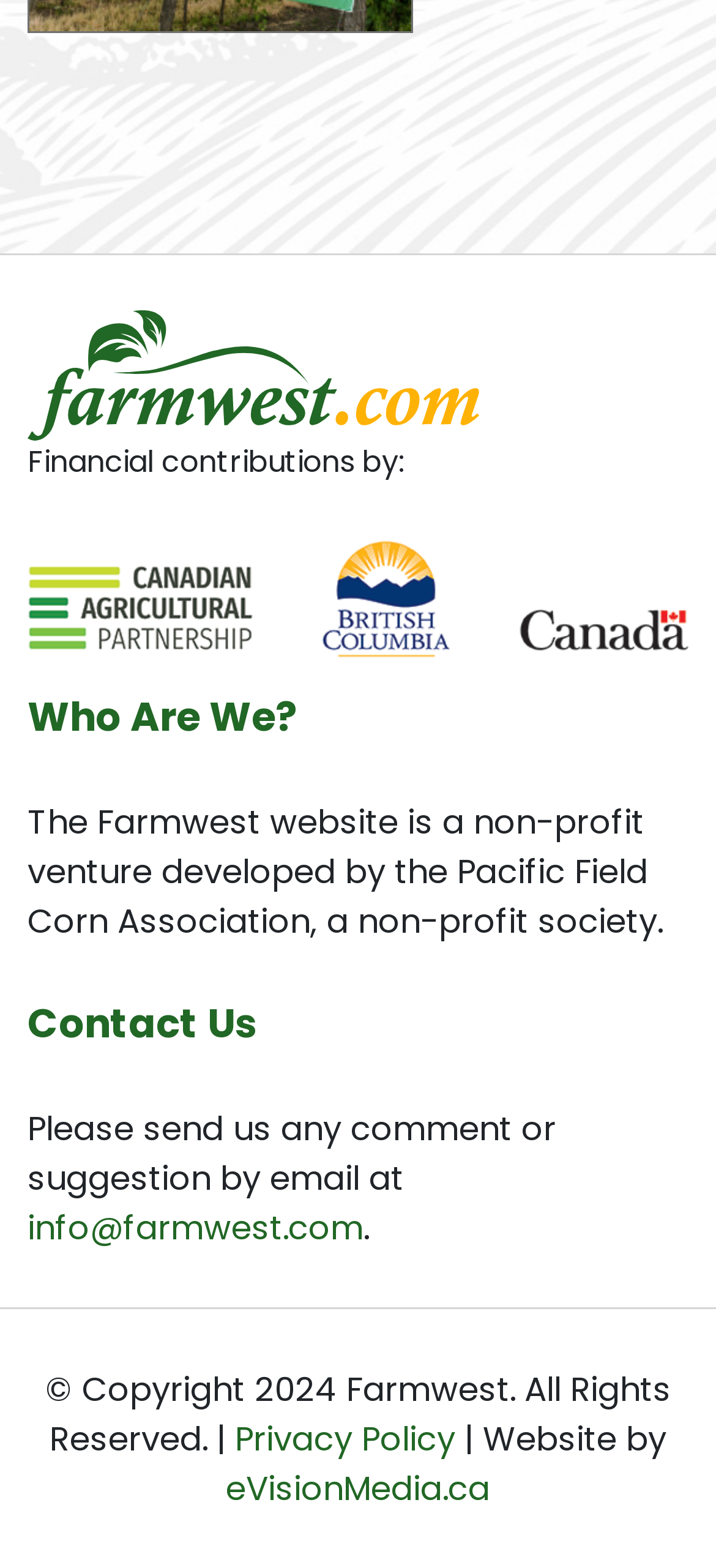Based on the description "info@farmwest.com", find the bounding box of the specified UI element.

[0.038, 0.768, 0.508, 0.798]